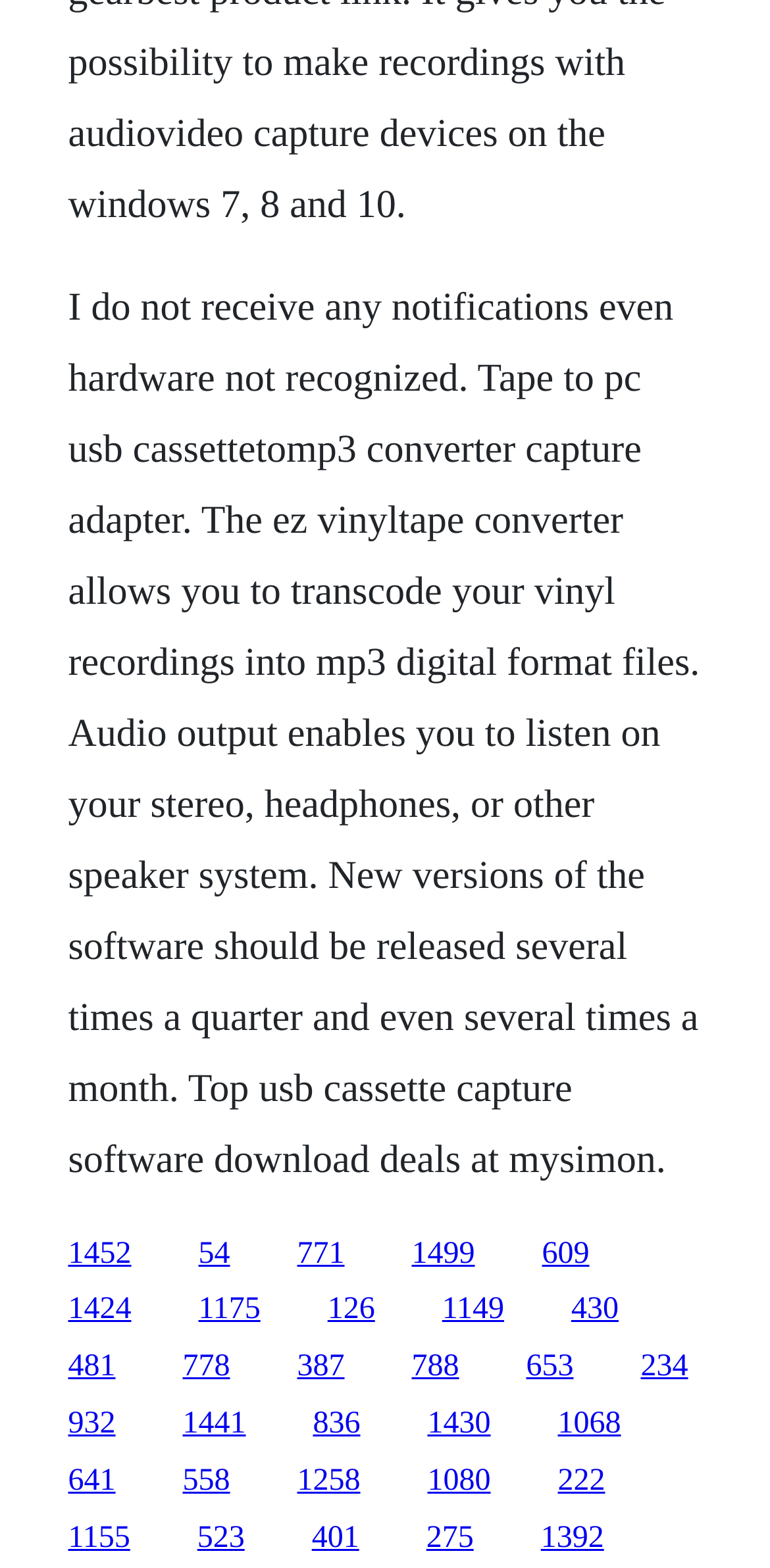What is the format of the digital files produced by the EZ Vinyl Tape Converter?
Examine the image and give a concise answer in one word or a short phrase.

mp3